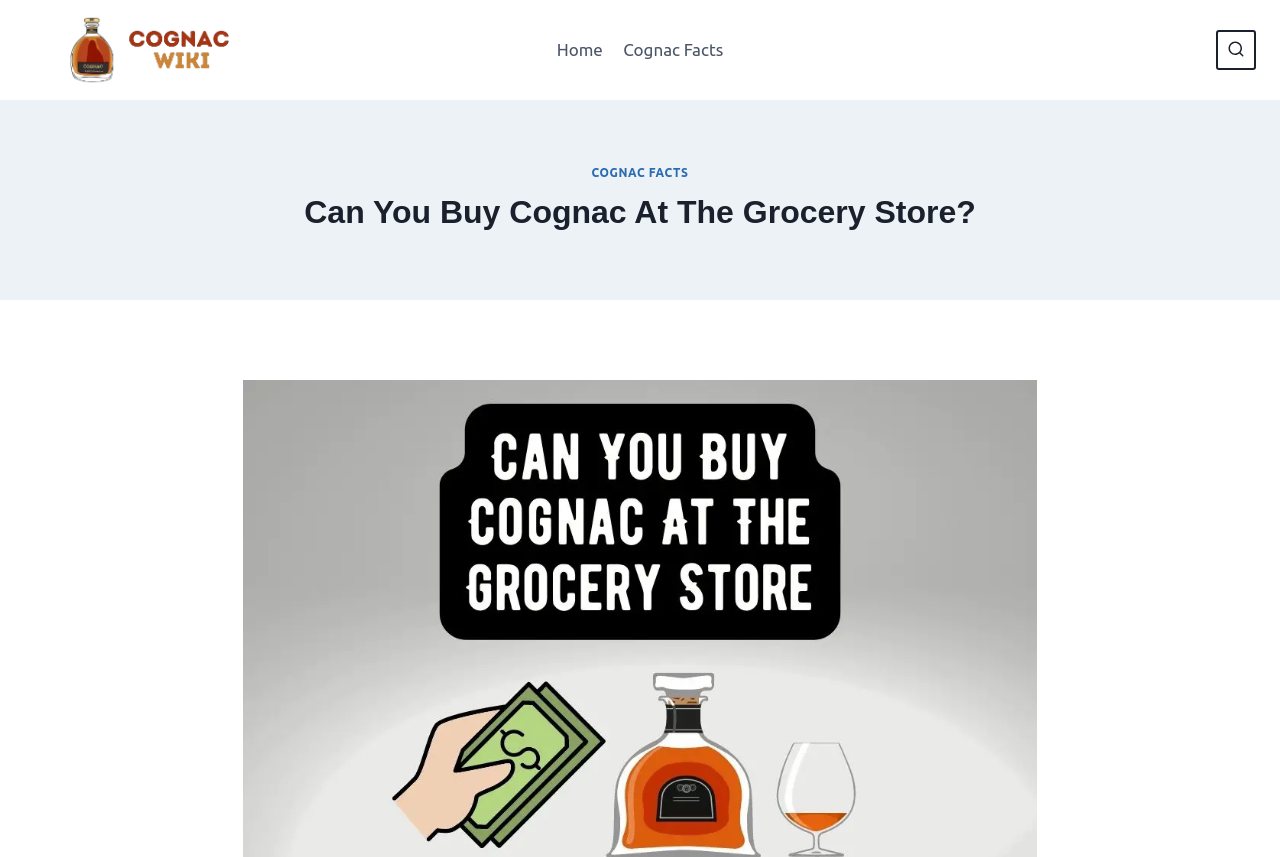Provide a comprehensive caption for the webpage.

The webpage is about exploring the availability of Cognac at grocery stores, focusing on convenience and quality. At the top left corner, there is a link to "Cognac Wiki" accompanied by an image with the same name. 

Below the top-left corner, a primary navigation menu is situated, containing two links: "Home" on the left and "Cognac Facts" on the right. 

On the top right corner, a button labeled "View Search Form" is present. 

Further down, a prominent link "COGNAC FACTS" is displayed. 

The main content of the webpage is headed by a title "Can You Buy Cognac At The Grocery Store?", which occupies a significant portion of the page.